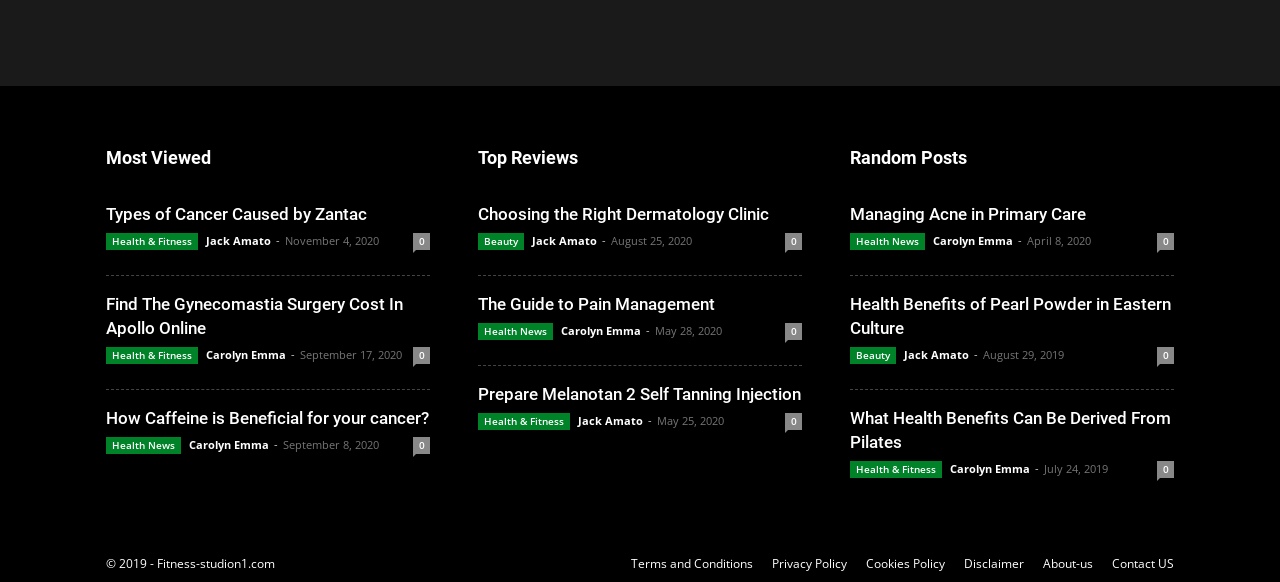Please locate the clickable area by providing the bounding box coordinates to follow this instruction: "Check 'Prepare Melanotan 2 Self Tanning Injection'".

[0.373, 0.66, 0.626, 0.695]